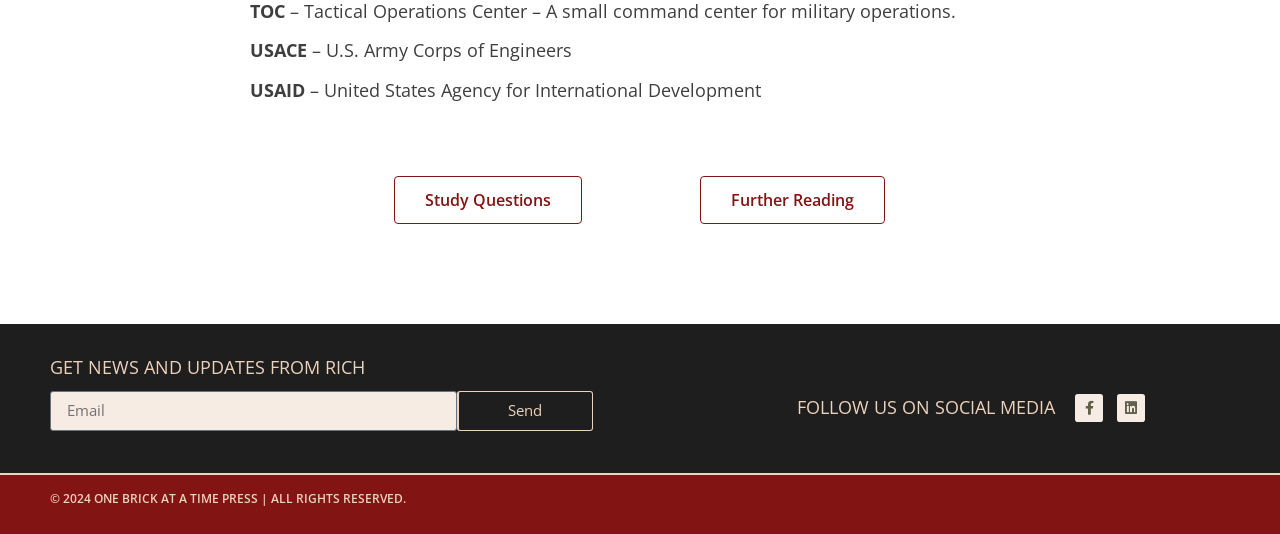What is the purpose of the textbox with the label 'Email'?
Using the image as a reference, deliver a detailed and thorough answer to the question.

The textbox with the label 'Email' is located next to a StaticText element with the text 'GET NEWS AND UPDATES FROM RICH', suggesting that the purpose of the textbox is to input an email address to receive news and updates.